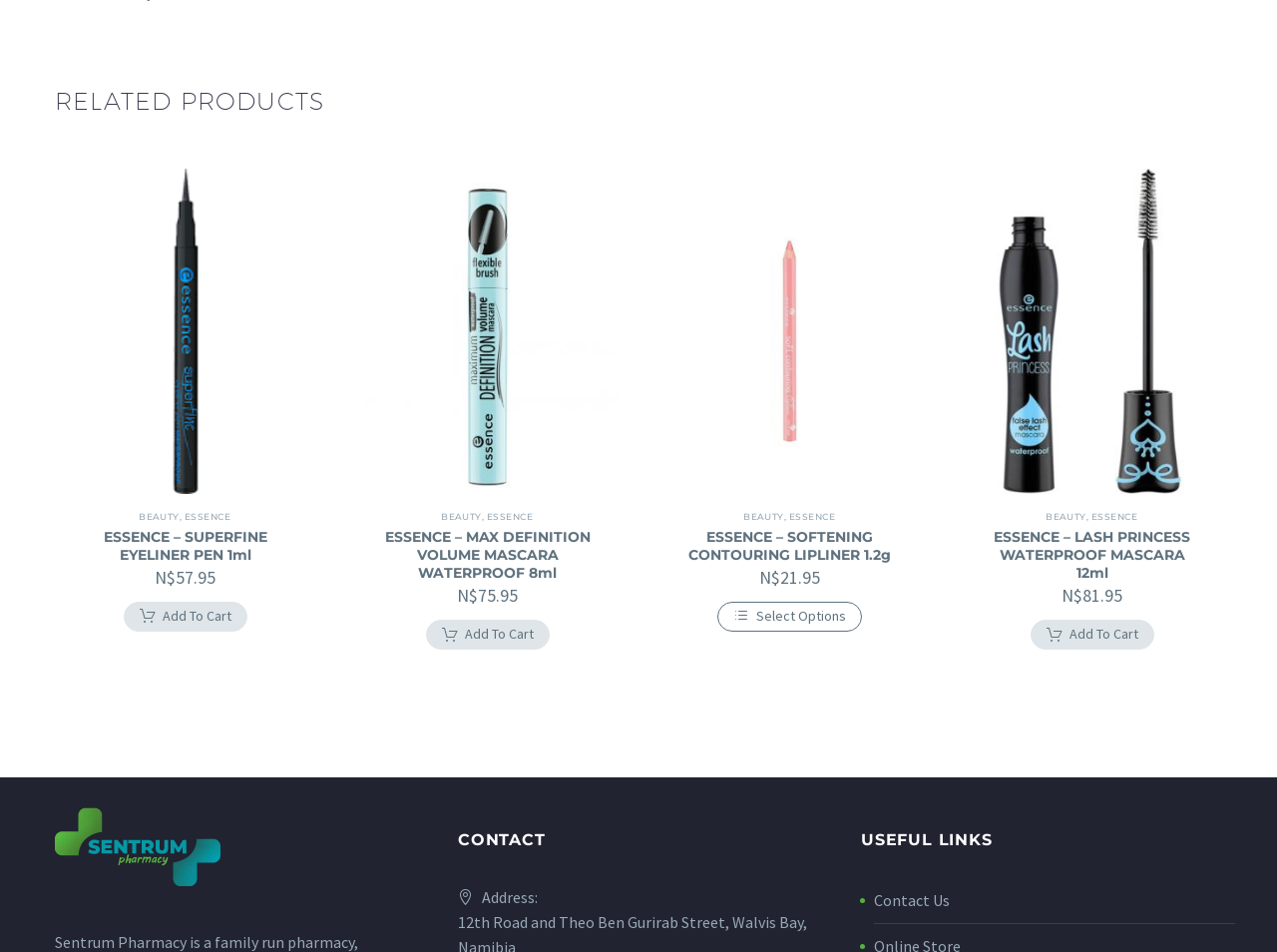Kindly determine the bounding box coordinates of the area that needs to be clicked to fulfill this instruction: "Select options for ESSENCE – SOFTENING CONTOURING LIPLINER 1.2g".

[0.562, 0.632, 0.675, 0.663]